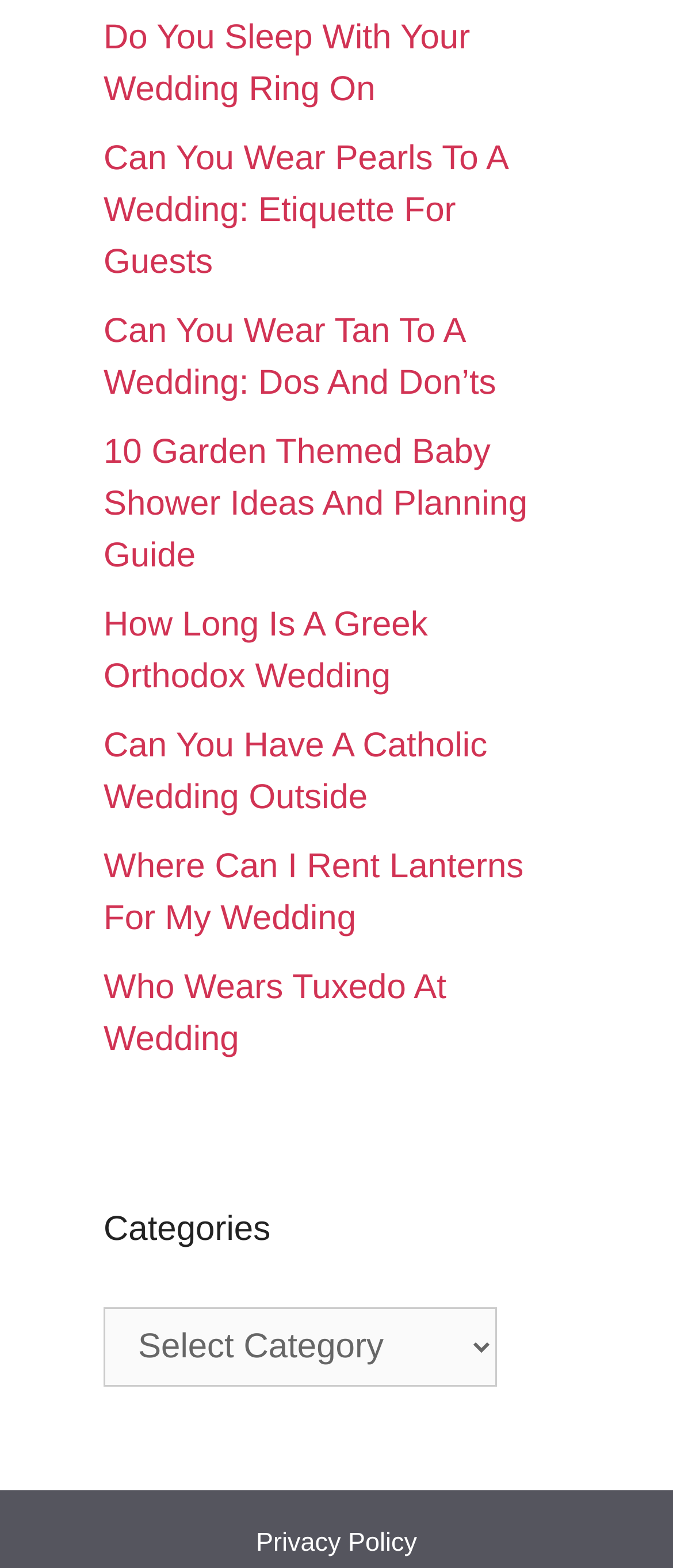Please mark the bounding box coordinates of the area that should be clicked to carry out the instruction: "follow the twentieth link".

None